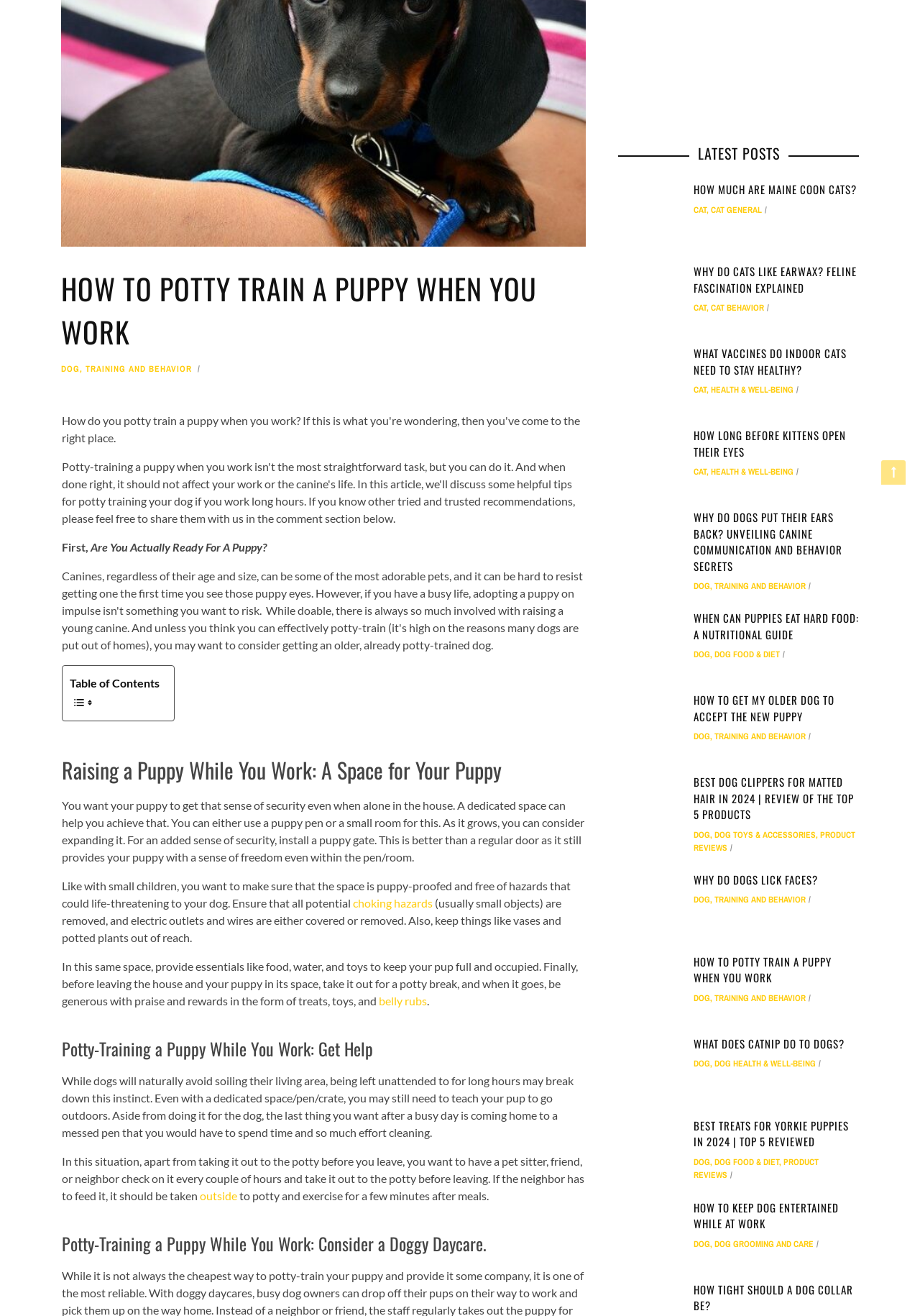Bounding box coordinates should be in the format (top-left x, top-left y, bottom-right x, bottom-right y) and all values should be floating point numbers between 0 and 1. Determine the bounding box coordinate for the UI element described as: outside

[0.217, 0.903, 0.258, 0.914]